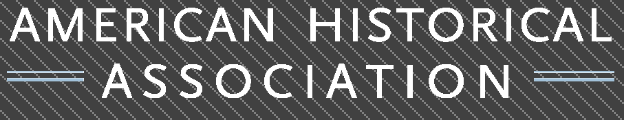Generate a detailed explanation of the scene depicted in the image.

The image prominently features the phrase "AMERICAN HISTORICAL ASSOCIATION," presented in a bold and modern typographic style. The design incorporates a layered gray background with diagonal lines, adding depth and texture to the overall appearance. This visual element is emblematic of the association's commitment to historical scholarship and discourse. The occurrence of this phrase suggests a connection to the 131st Annual Meeting held from January 5-8, 2017, focusing on topics such as disability advocacy in 19th- and 20th-century North America. This meeting includes various sessions aimed at exploring the rhetoric and rights surrounding disability issues, underlining the association's engagement with critical historical themes and discussions.